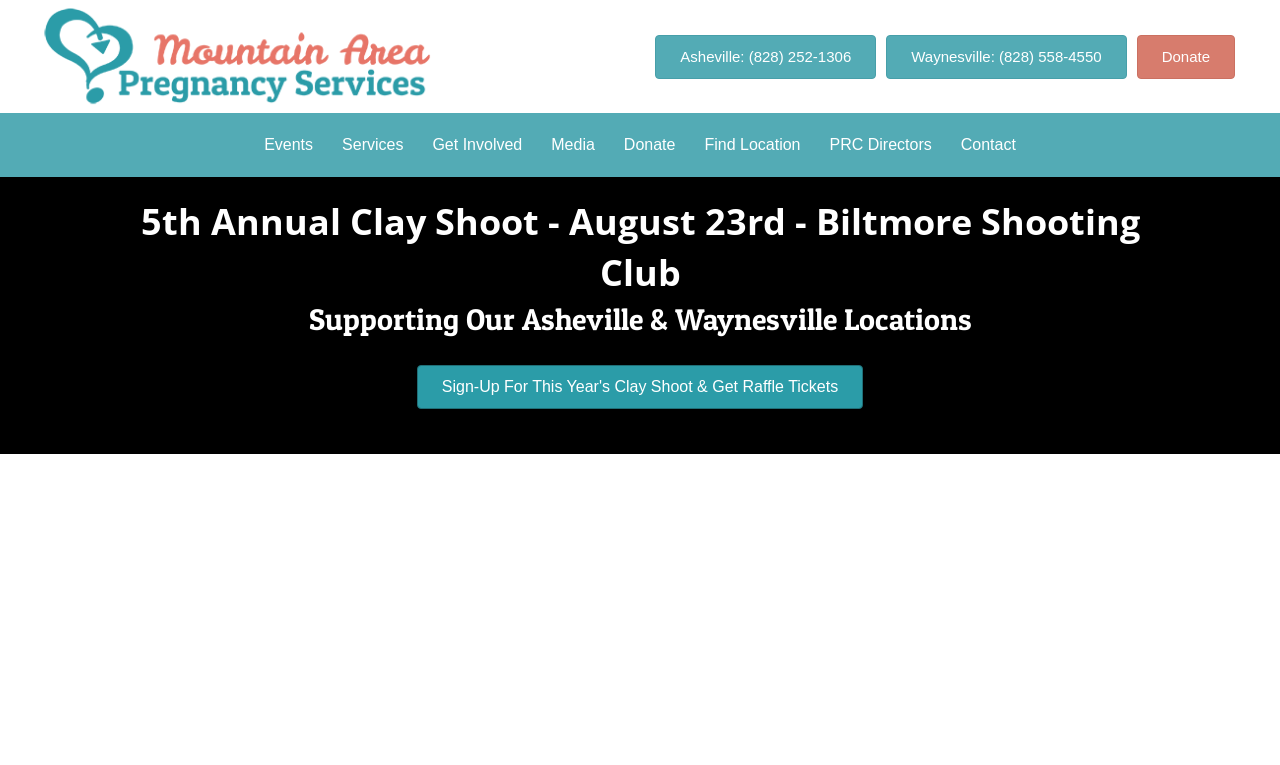Please identify the bounding box coordinates of the area I need to click to accomplish the following instruction: "Contact us".

[0.74, 0.161, 0.805, 0.219]